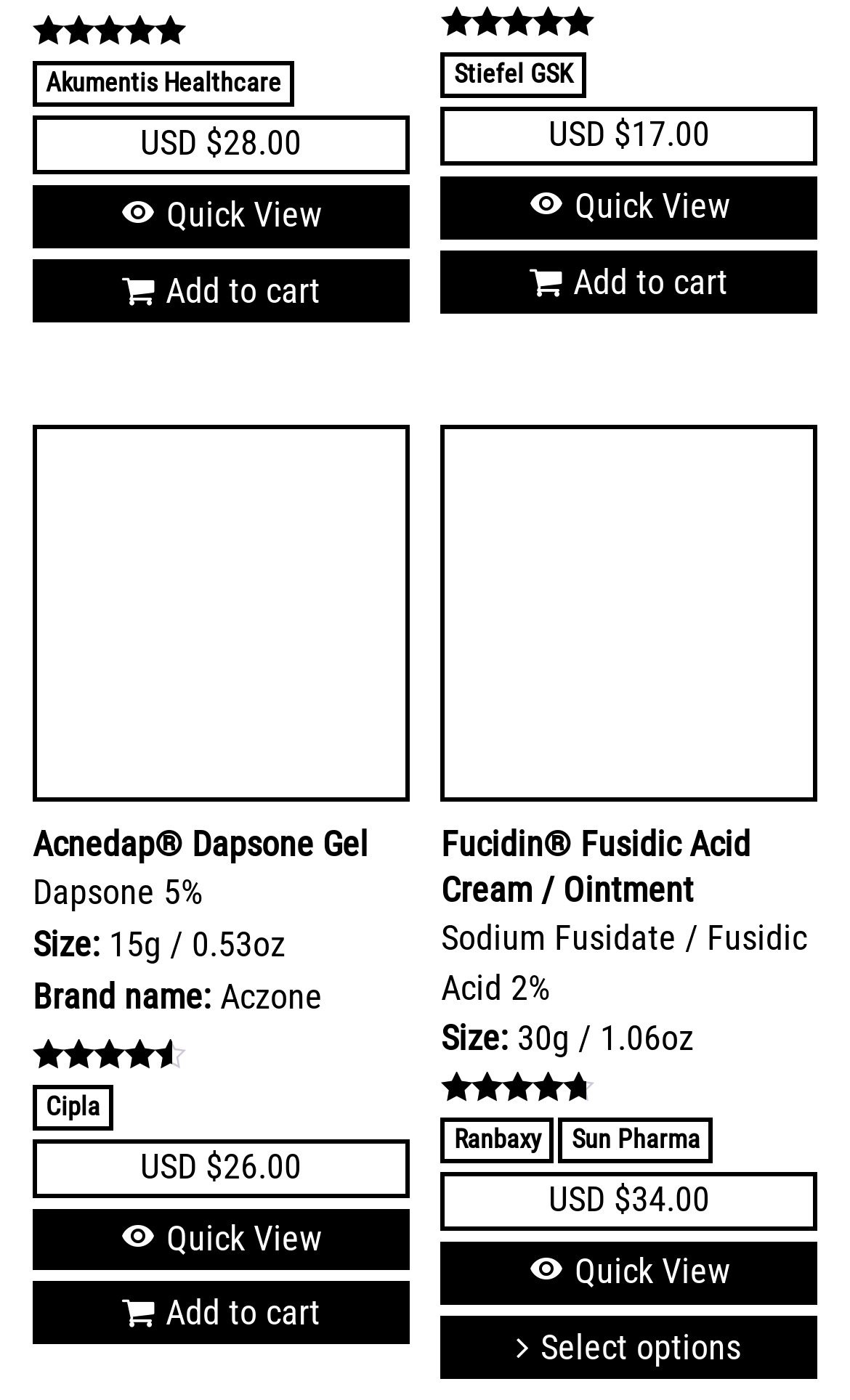Please provide a comprehensive answer to the question based on the screenshot: What is the rating of Erythego Brimonidine Rosacea Gel?

The rating of Erythego Brimonidine Rosacea Gel can be found in the image with the text 'Rated 5.00 out of 5' above the product name. This image is located at the top-left corner of the product section.